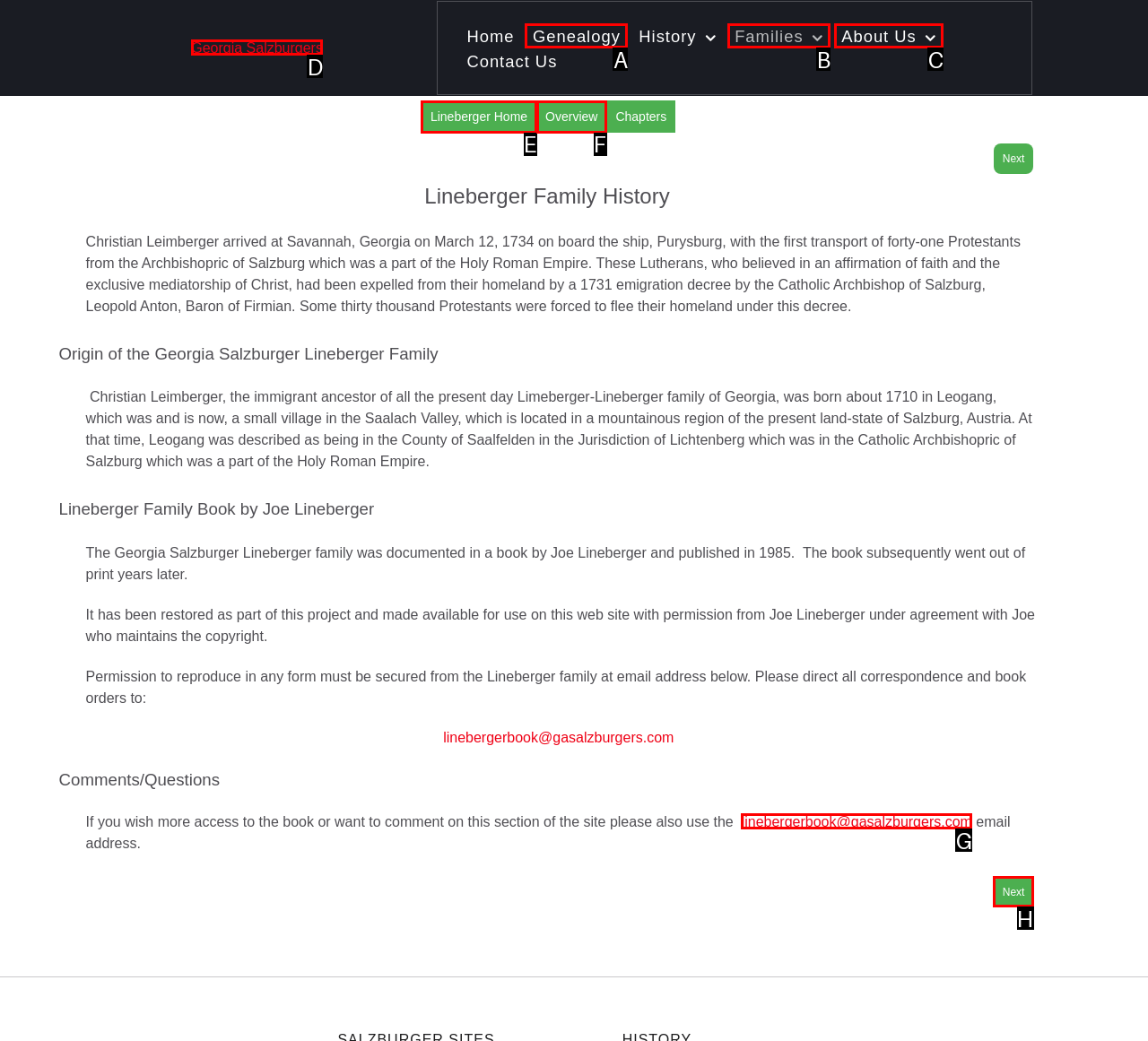Indicate which red-bounded element should be clicked to perform the task: Click on the 'Georgia Salzburgers' link Answer with the letter of the correct option.

D